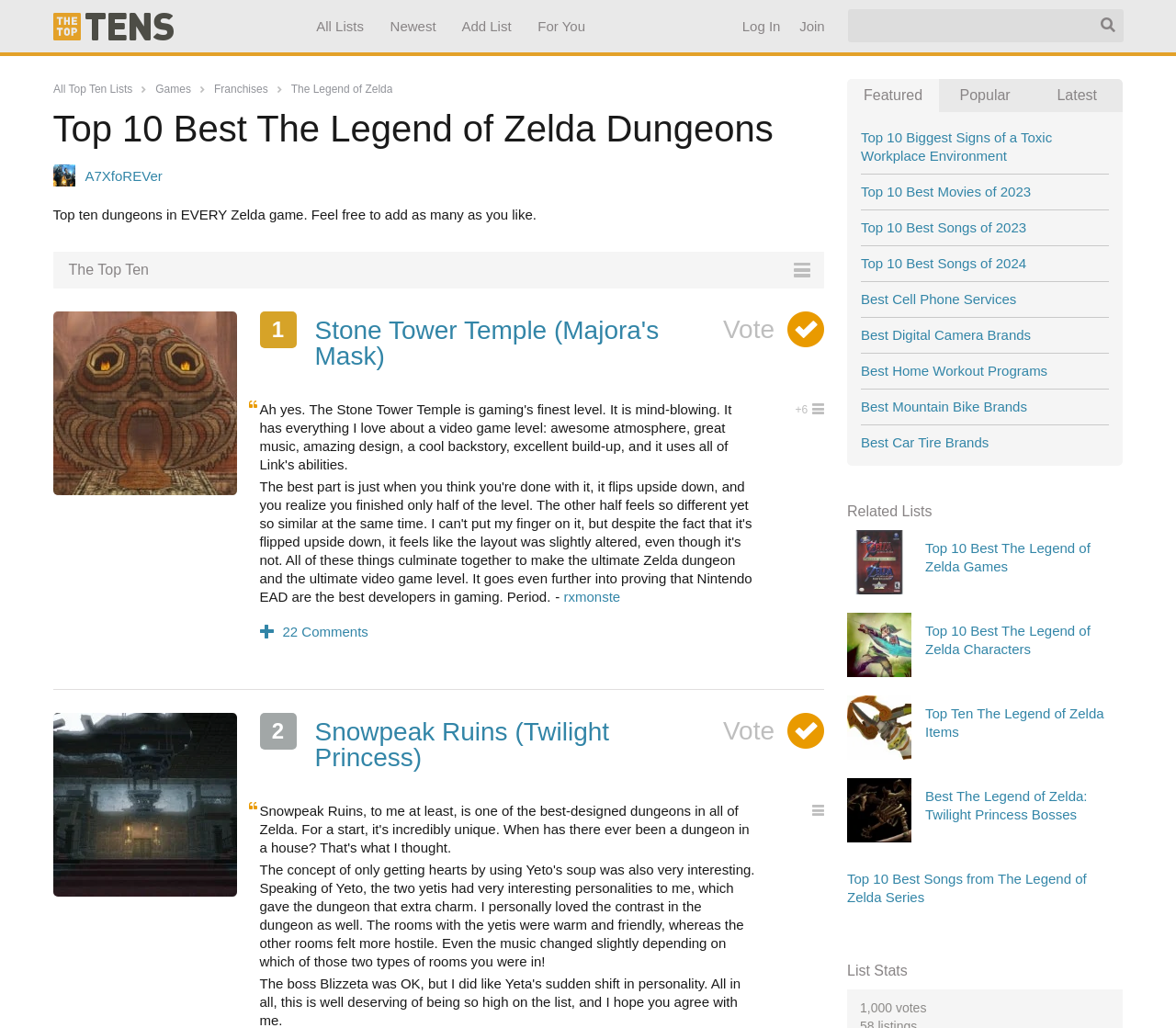What is the main title displayed on this webpage?

Top 10 Best The Legend of Zelda Dungeons